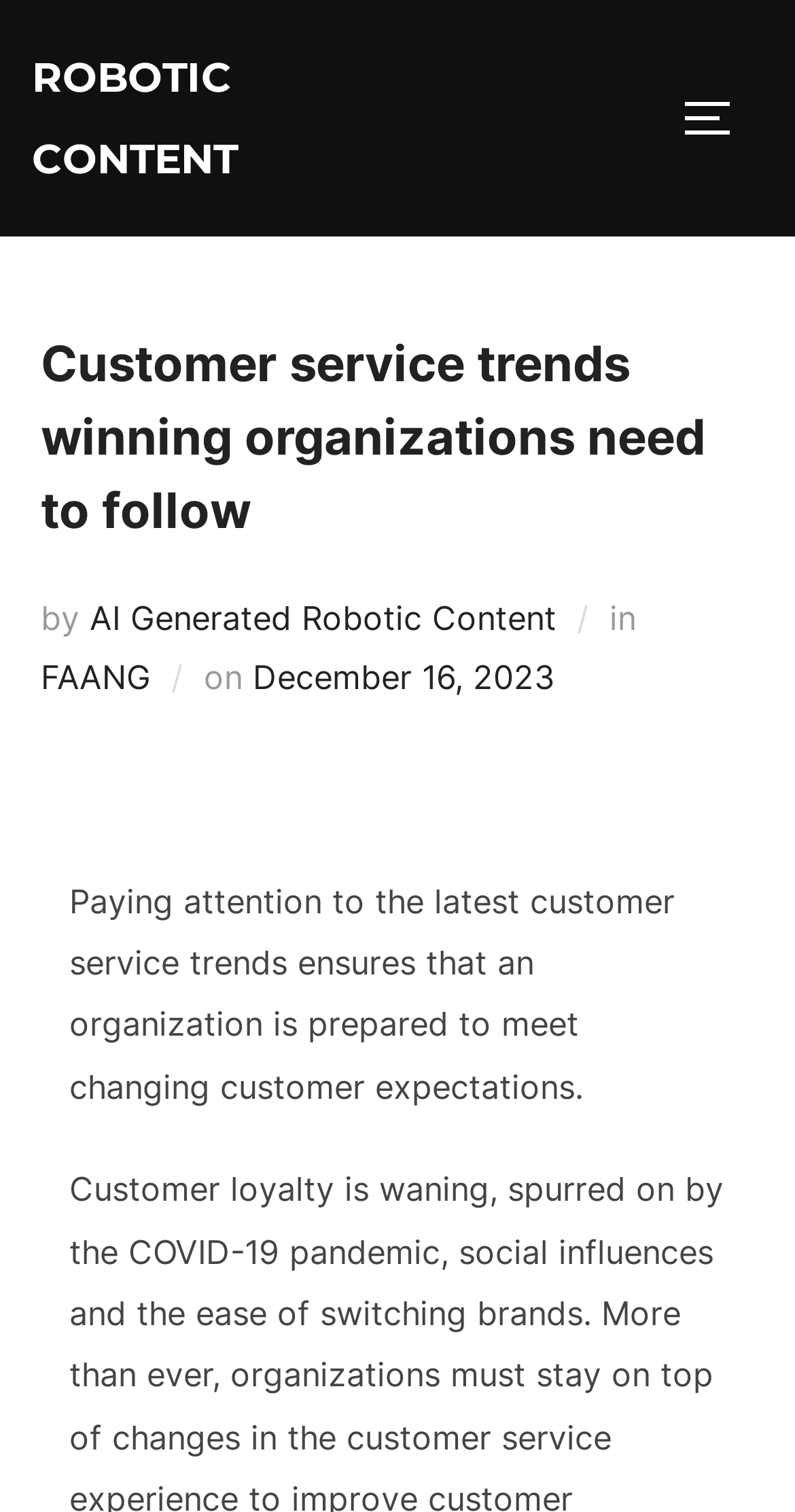Please determine the main heading text of this webpage.

Customer service trends winning organizations need to follow